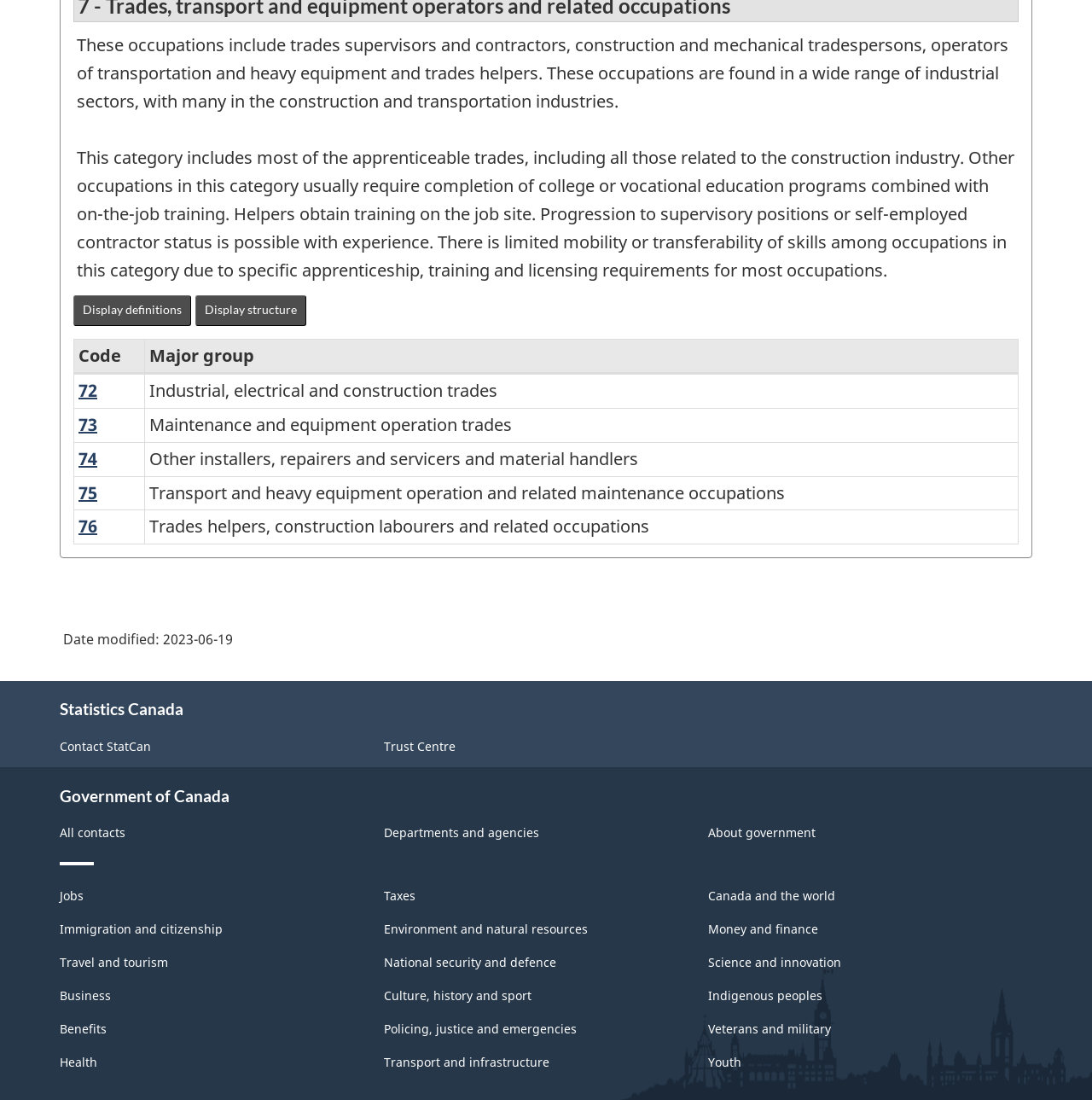Please find the bounding box for the following UI element description. Provide the coordinates in (top-left x, top-left y, bottom-right x, bottom-right y) format, with values between 0 and 1: Transport and infrastructure

[0.352, 0.958, 0.503, 0.973]